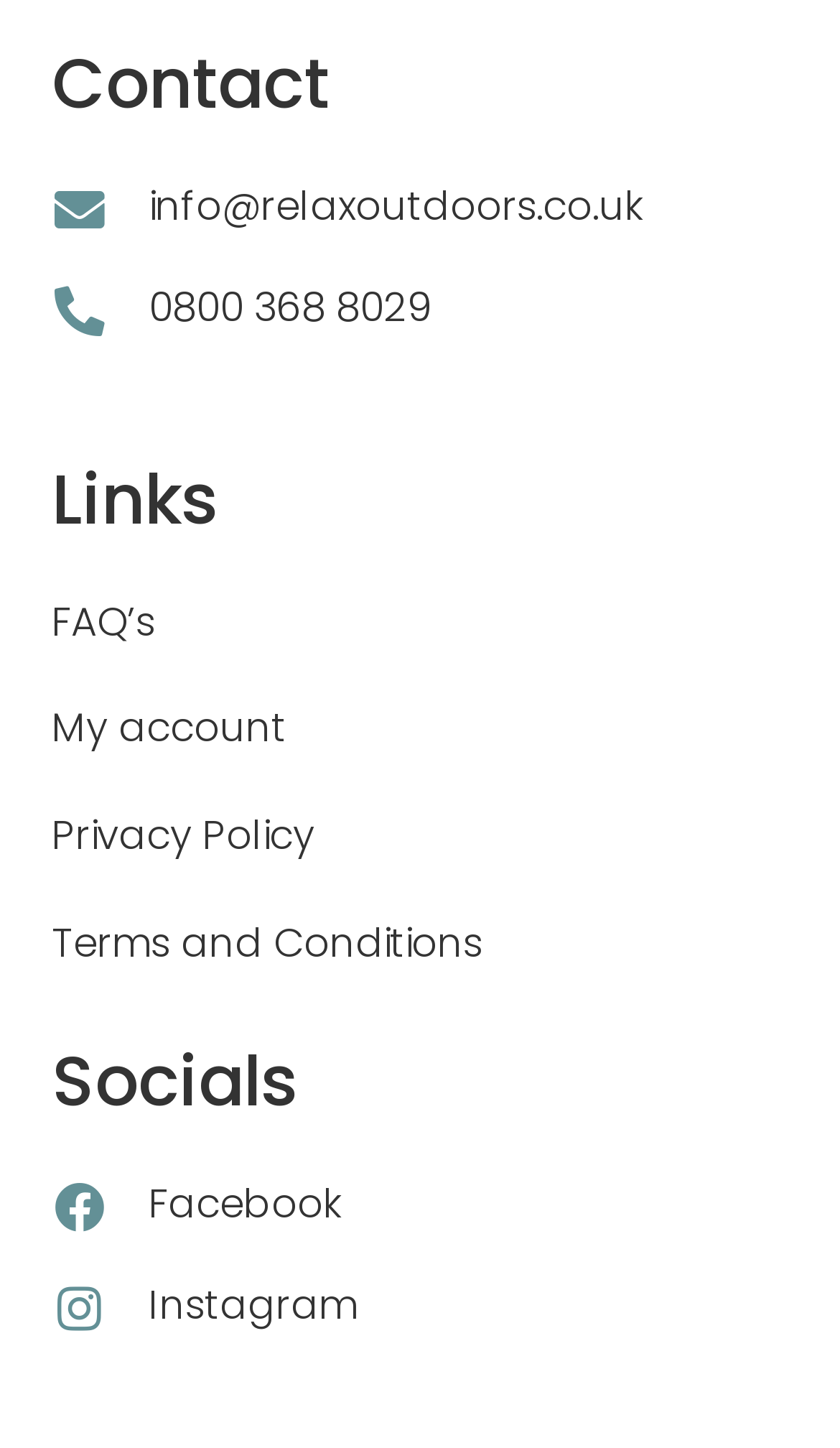Using the element description Privacy Policy, predict the bounding box coordinates for the UI element. Provide the coordinates in (top-left x, top-left y, bottom-right x, bottom-right y) format with values ranging from 0 to 1.

[0.062, 0.558, 0.374, 0.595]